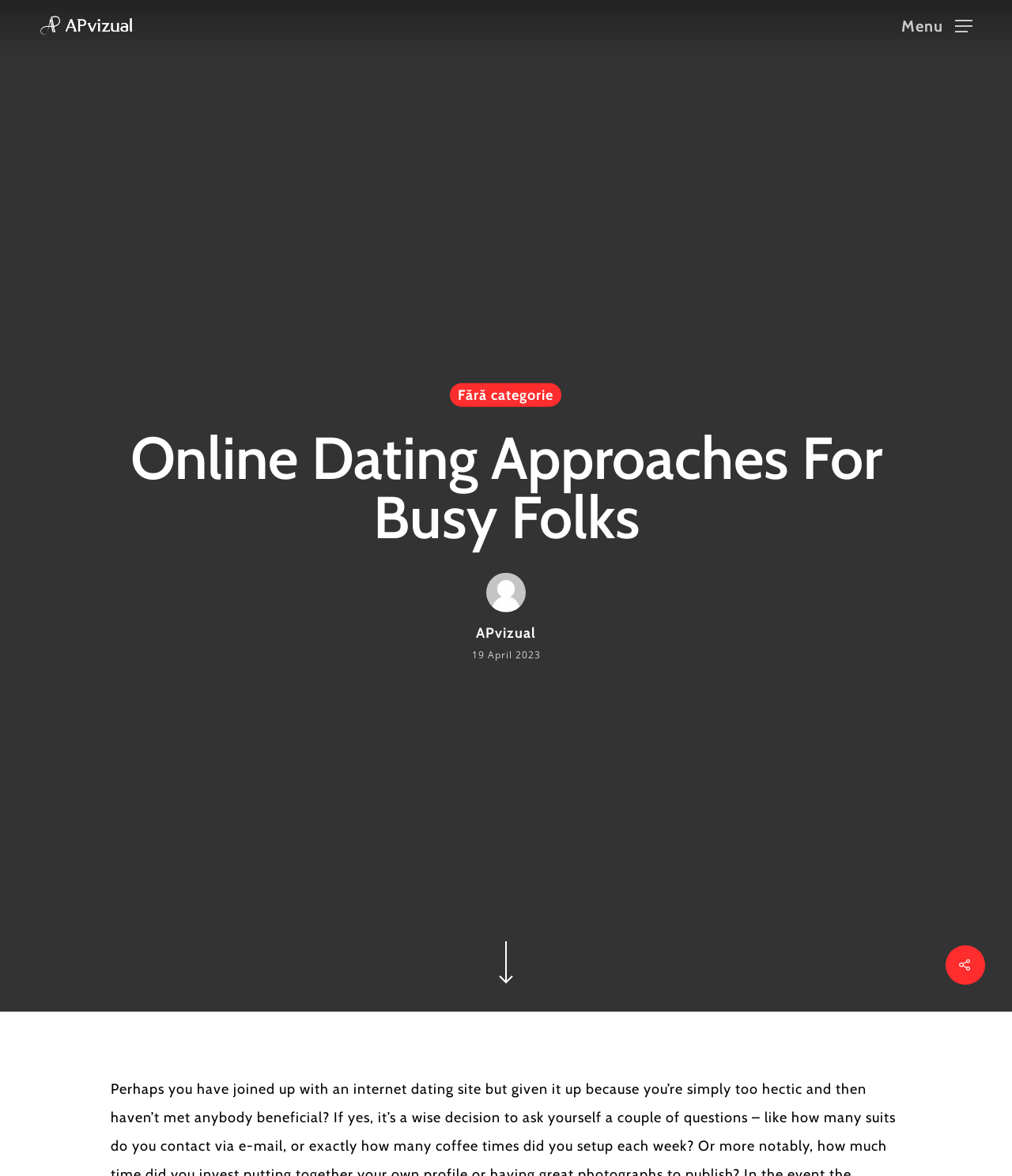Identify the bounding box coordinates of the specific part of the webpage to click to complete this instruction: "Go to the home page".

[0.793, 0.162, 0.862, 0.188]